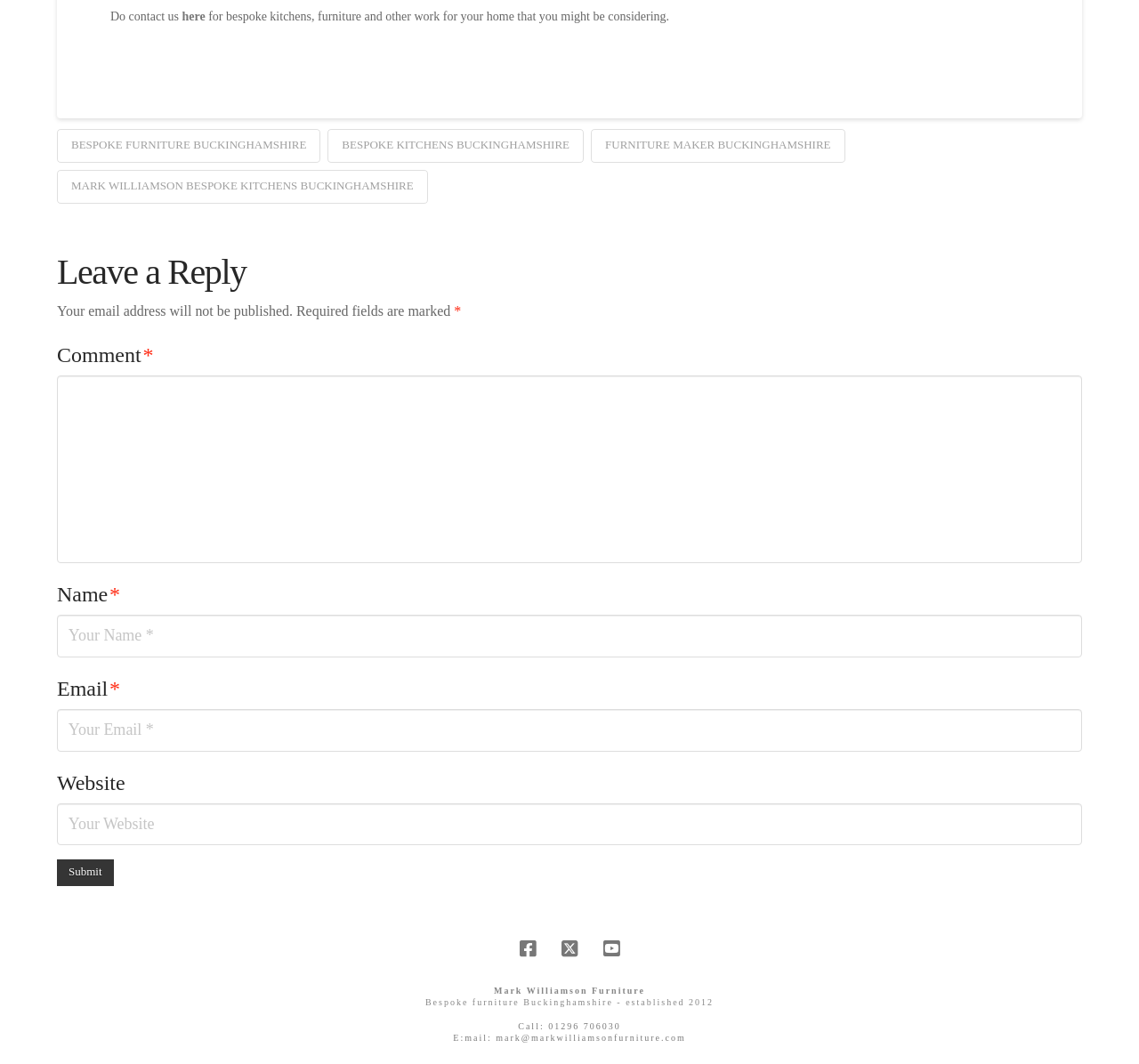Identify the bounding box coordinates for the region of the element that should be clicked to carry out the instruction: "Click on 'Facebook' to visit the Facebook page". The bounding box coordinates should be four float numbers between 0 and 1, i.e., [left, top, right, bottom].

[0.456, 0.883, 0.47, 0.901]